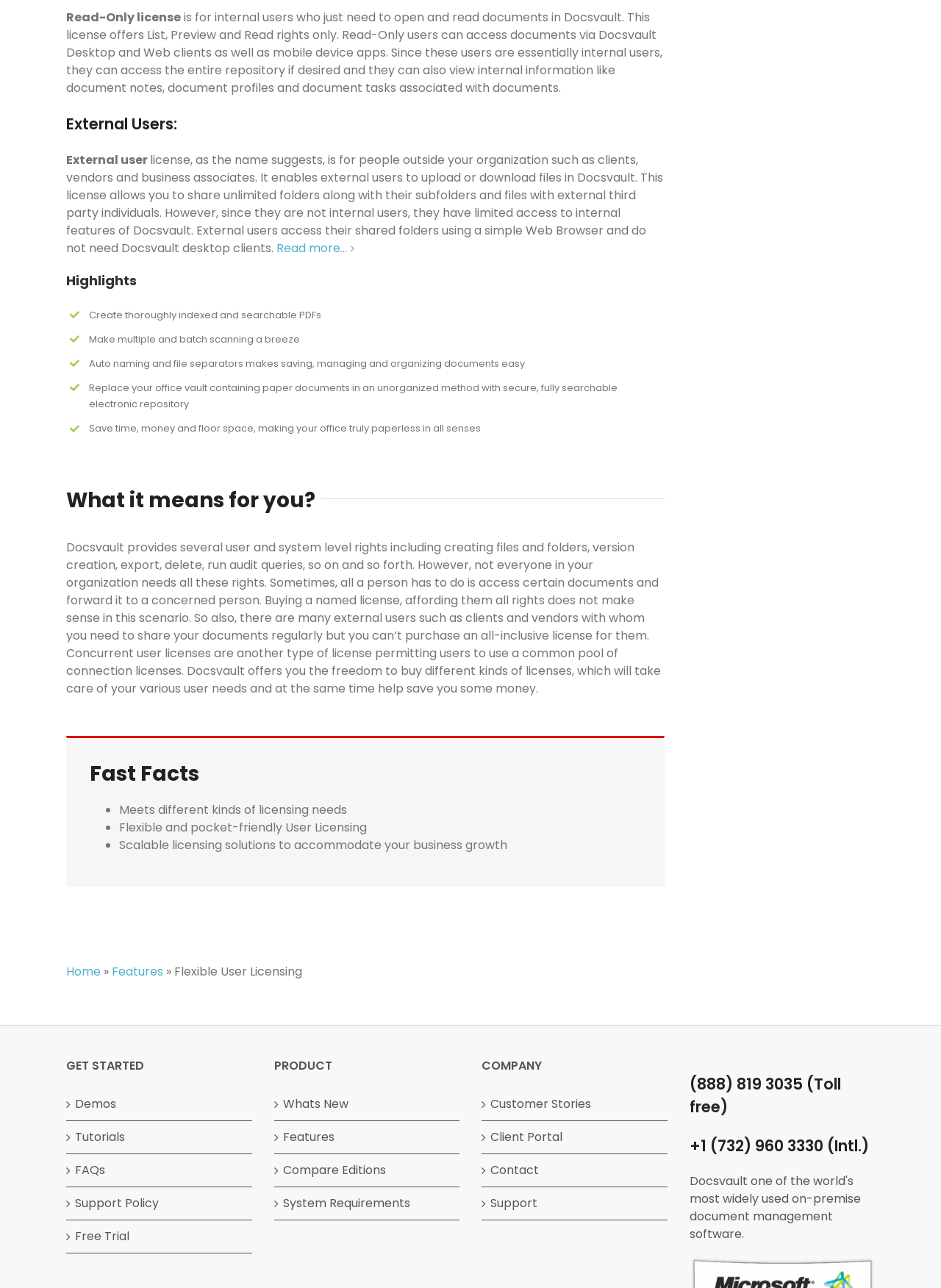Give a one-word or short phrase answer to this question: 
What is the purpose of Read-Only license?

For internal users to open and read documents